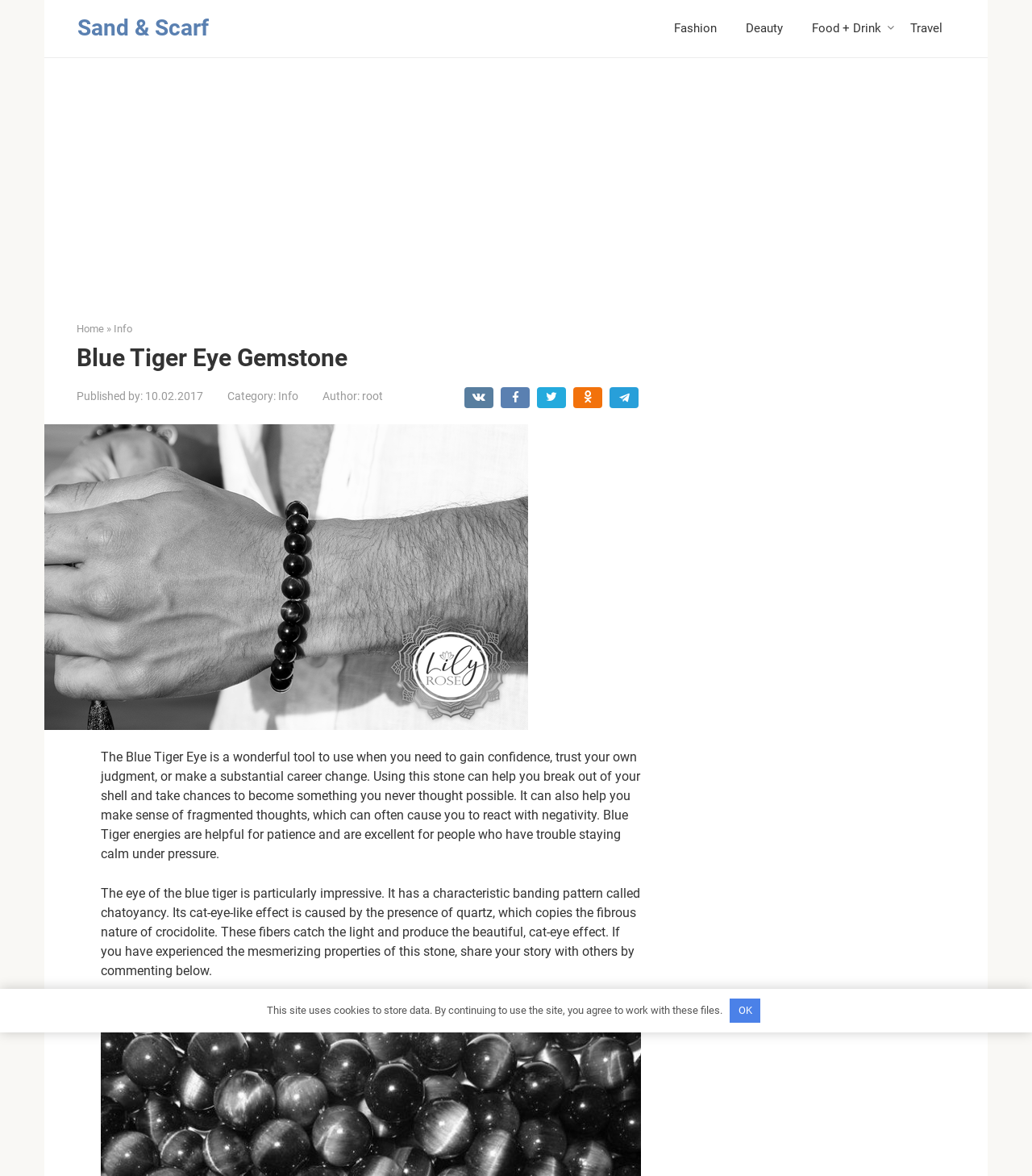Find the bounding box coordinates of the element I should click to carry out the following instruction: "Click on the 'Home' link".

[0.074, 0.274, 0.101, 0.284]